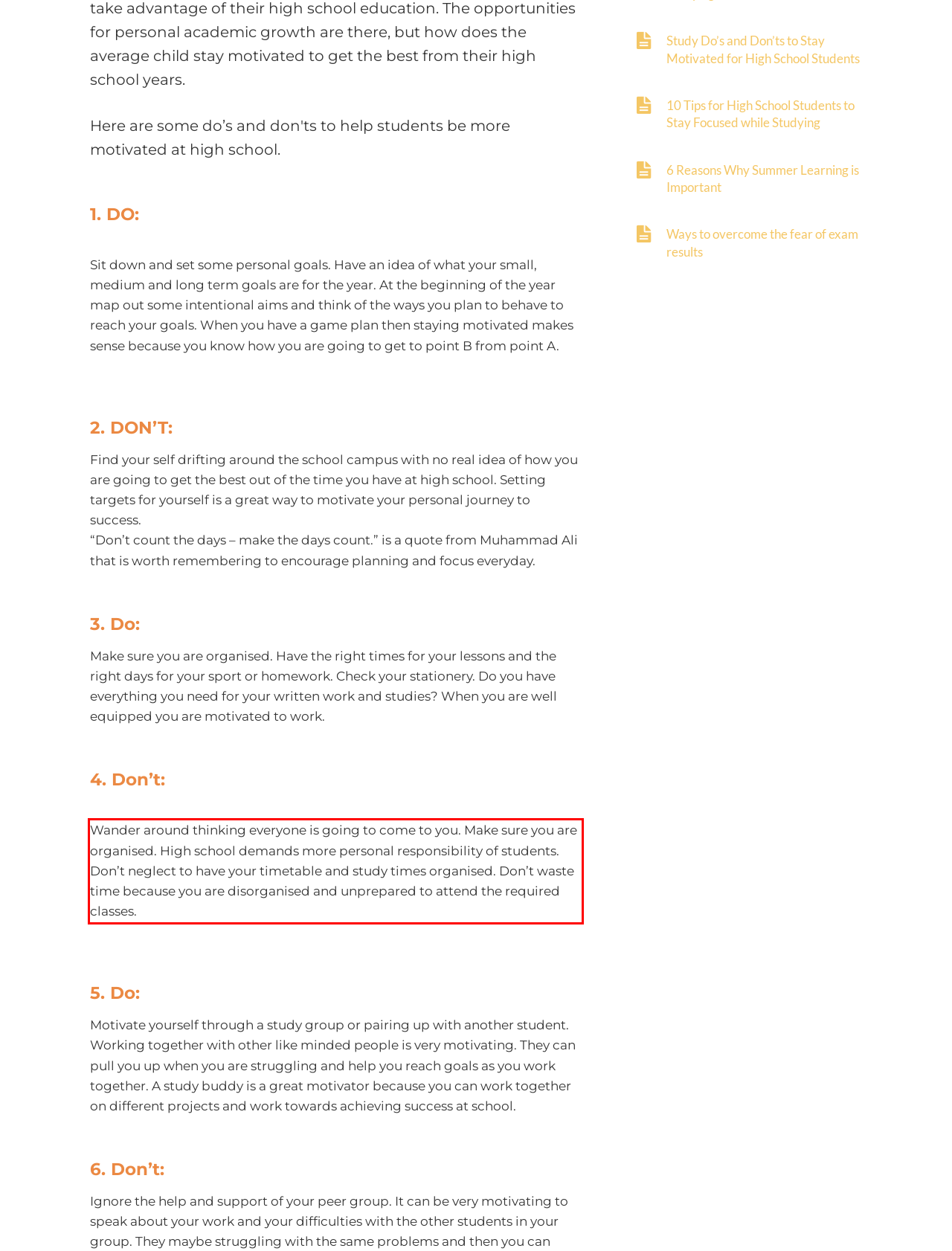Using the provided screenshot, read and generate the text content within the red-bordered area.

Wander around thinking everyone is going to come to you. Make sure you are organised. High school demands more personal responsibility of students. Don’t neglect to have your timetable and study times organised. Don’t waste time because you are disorganised and unprepared to attend the required classes.